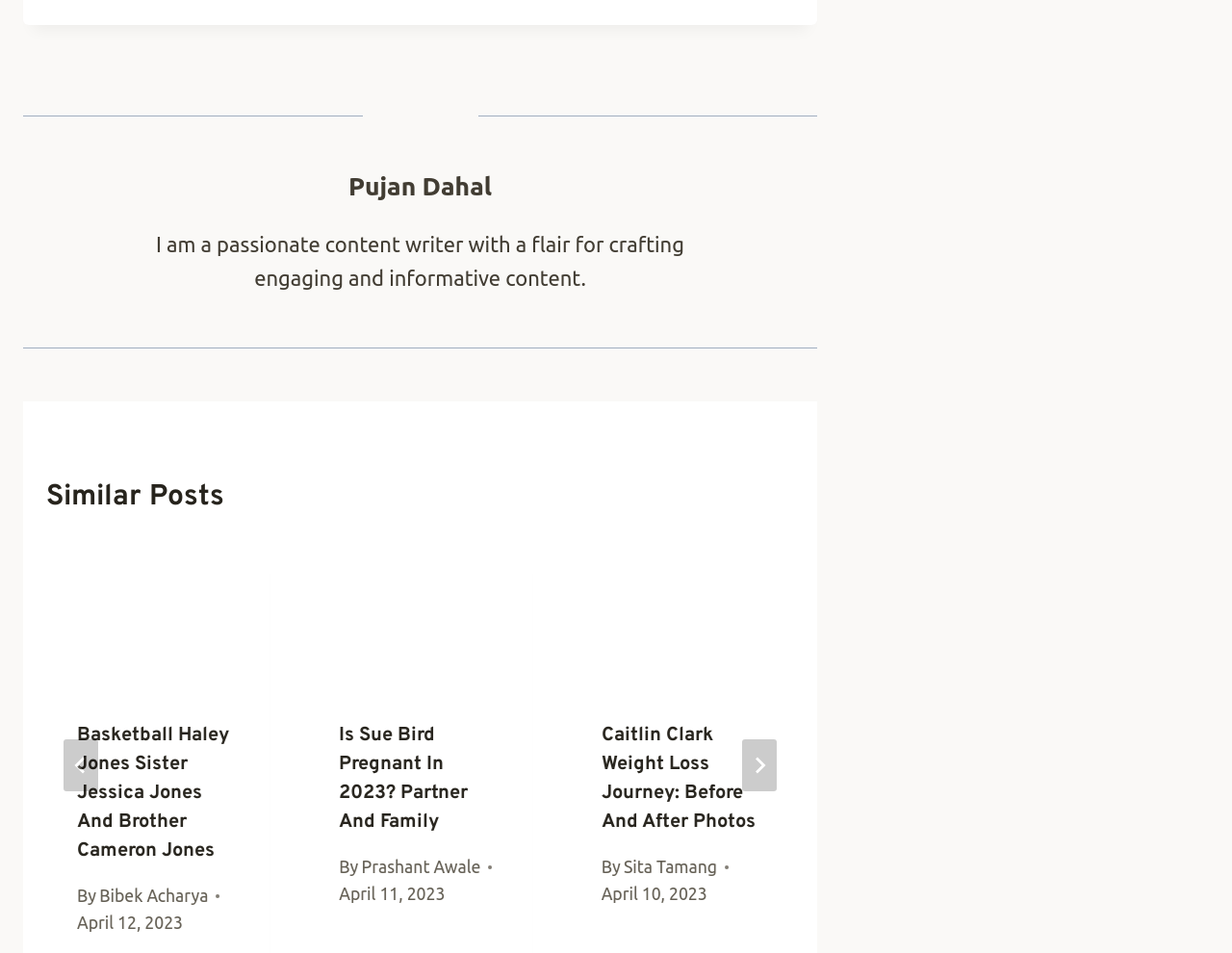Can you show the bounding box coordinates of the region to click on to complete the task described in the instruction: "Check the article 'Is Sue Bird Pregnant In 2023? Partner And Family'"?

[0.25, 0.568, 0.432, 0.725]